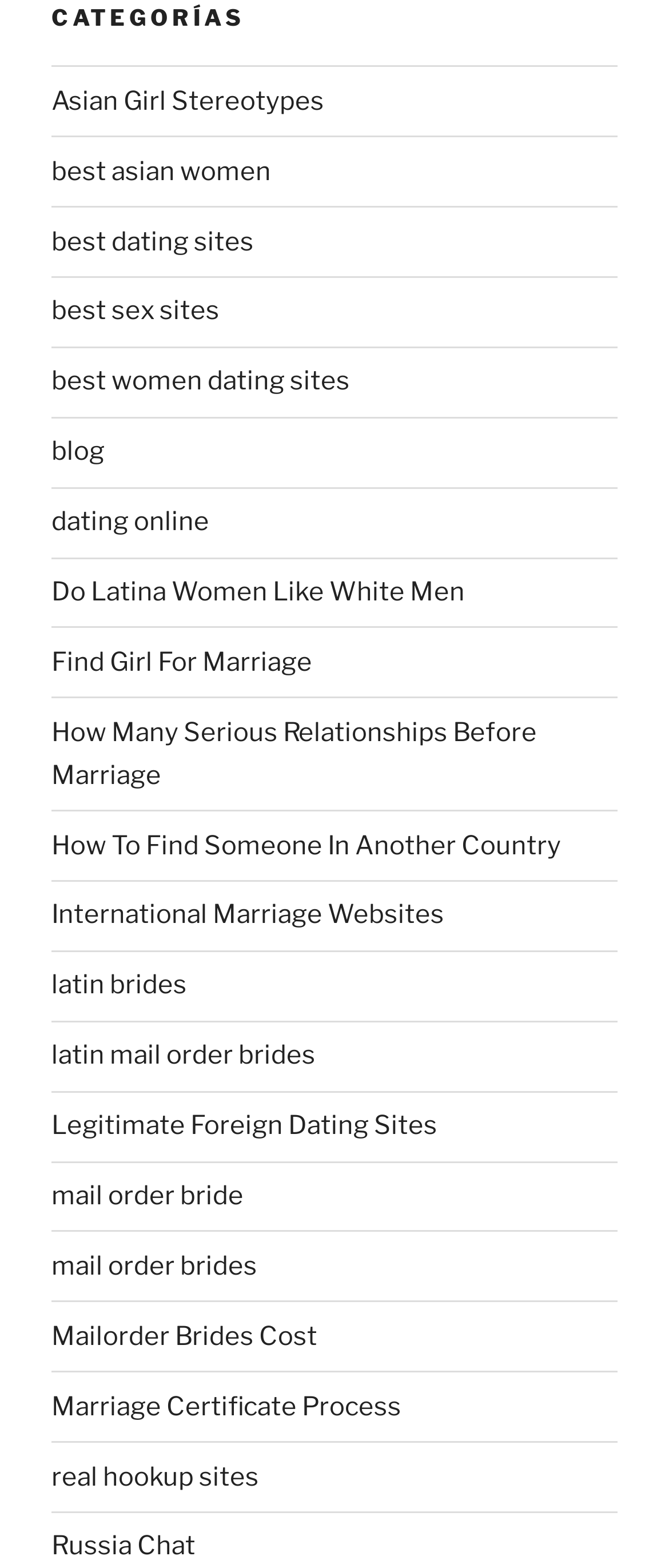Kindly determine the bounding box coordinates of the area that needs to be clicked to fulfill this instruction: "Read about 'Do Latina Women Like White Men'".

[0.077, 0.368, 0.695, 0.387]